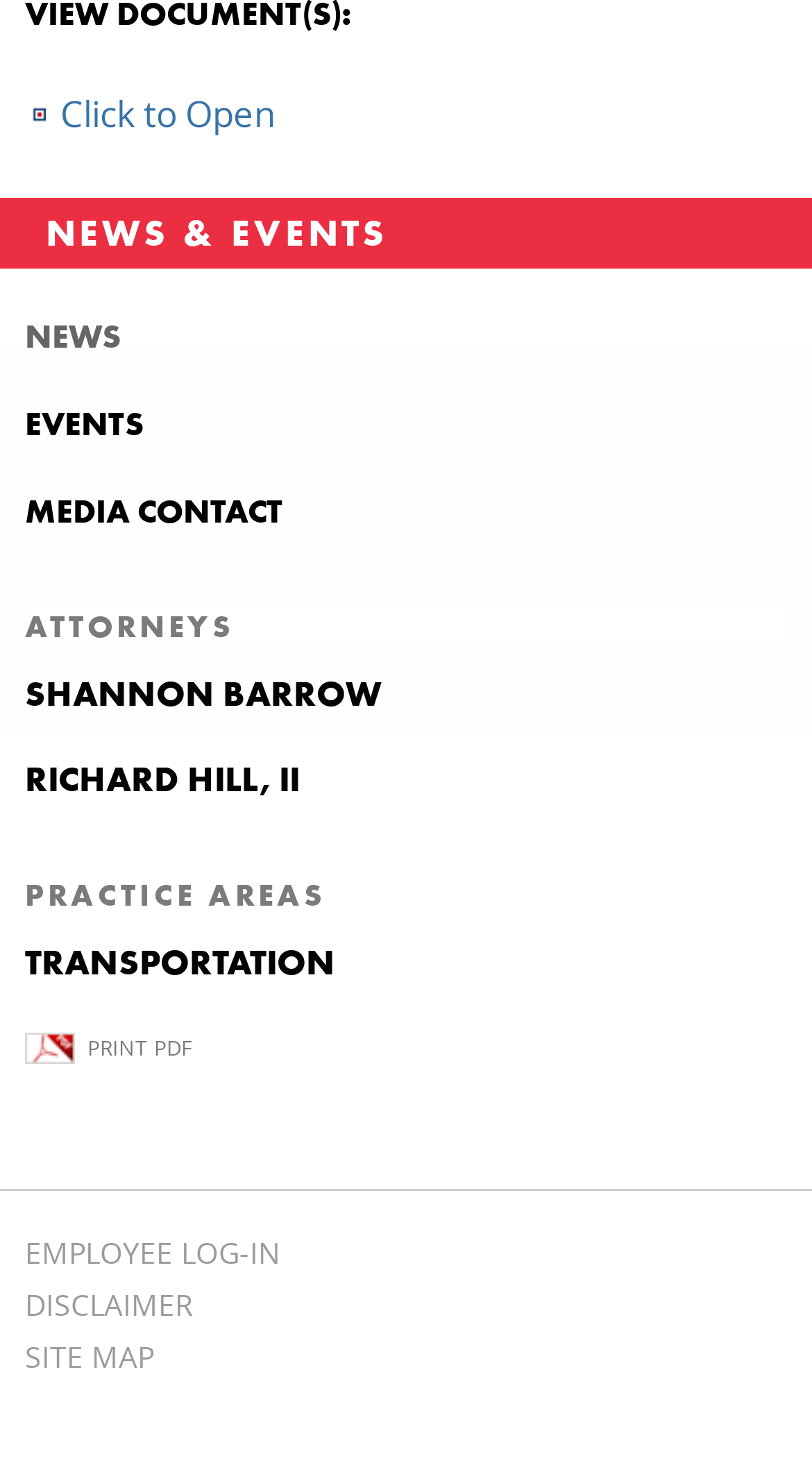What is the last link at the bottom of the page?
Give a comprehensive and detailed explanation for the question.

I looked at the links at the bottom of the page and found the last one, which is 'SITE MAP', so that's the answer.